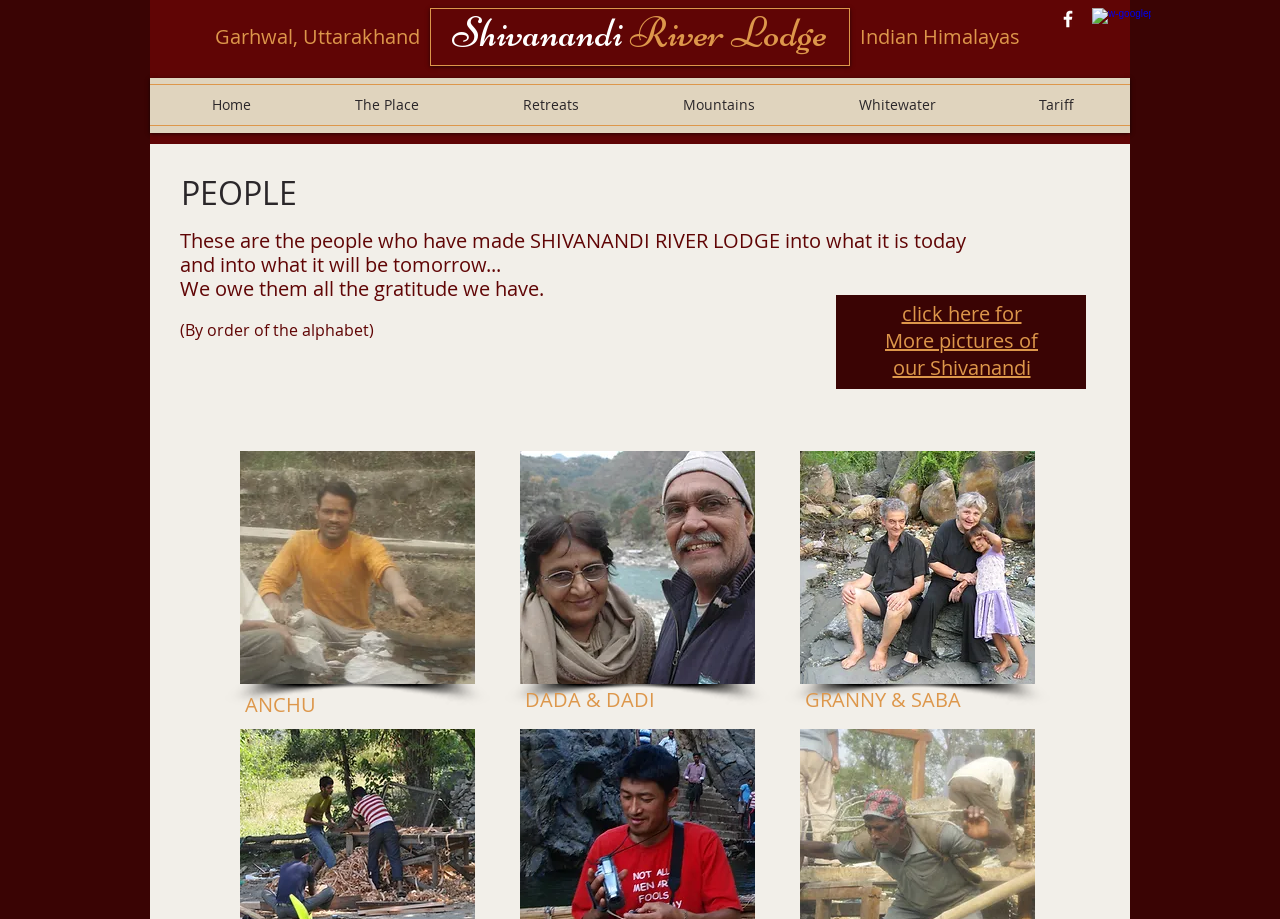What is the name of the mountain range mentioned?
Give a one-word or short-phrase answer derived from the screenshot.

Indian Himalayas